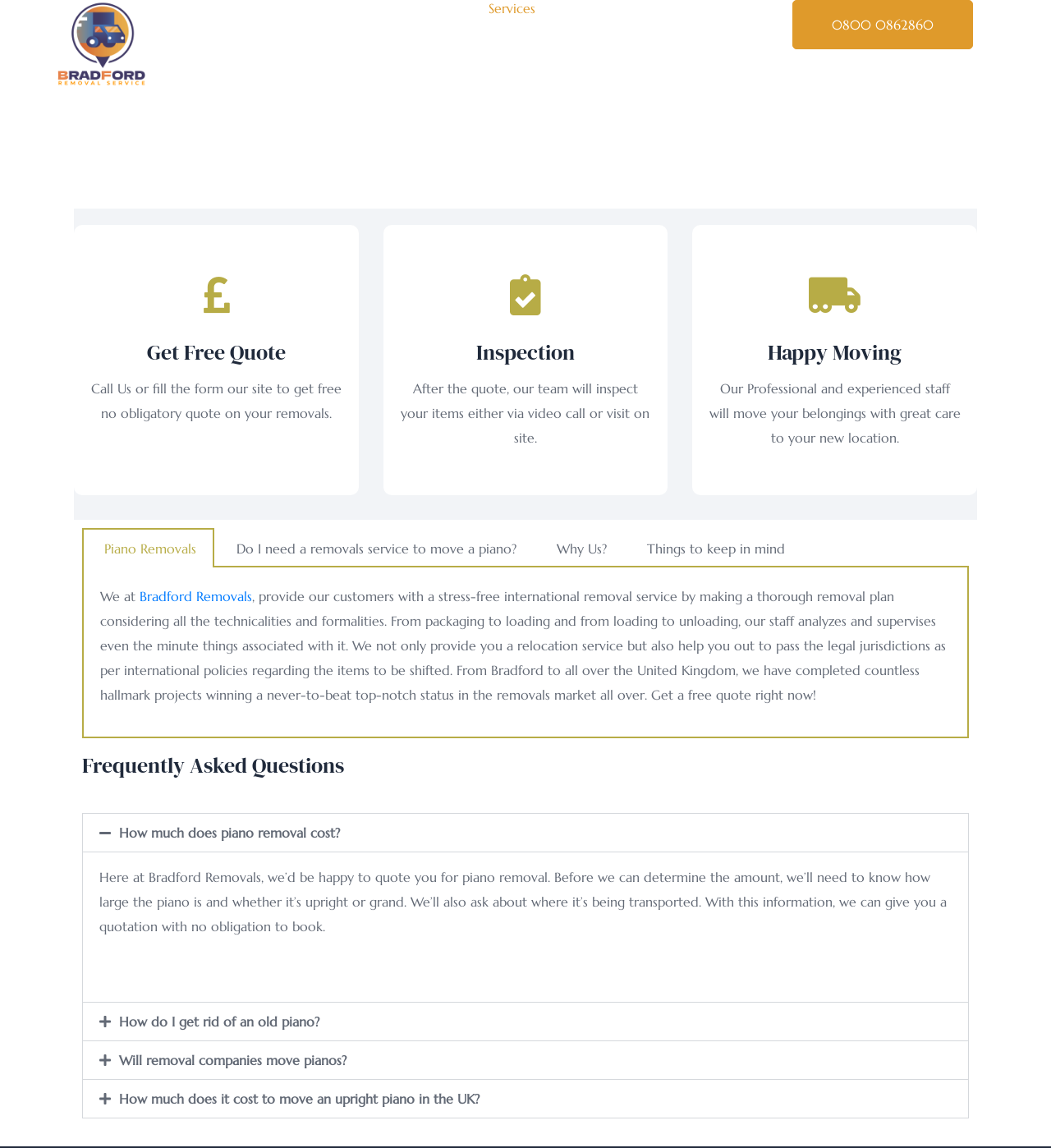Please answer the following question using a single word or phrase: 
What is the purpose of the removal service?

Stress-free international removal